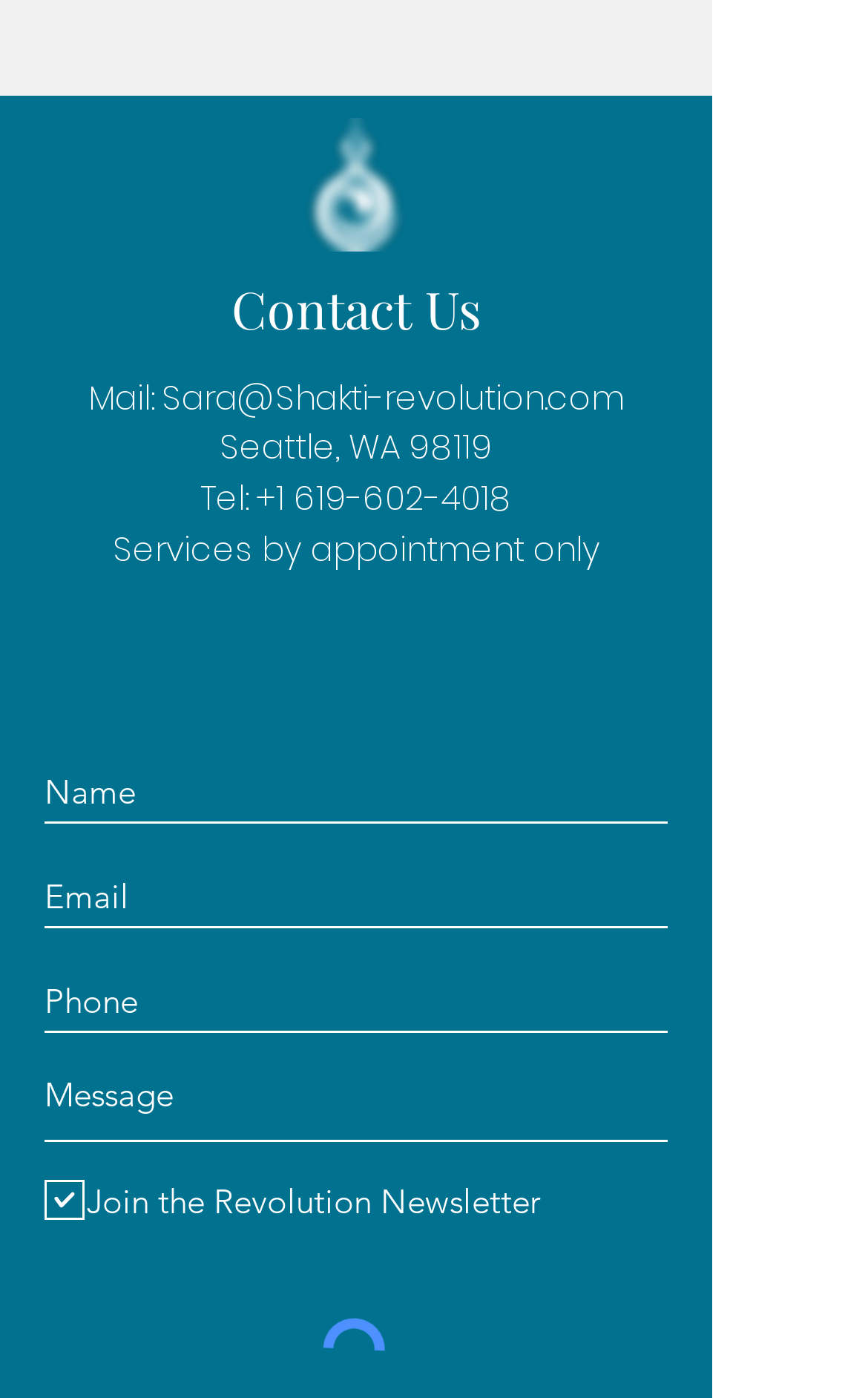Identify the bounding box coordinates of the specific part of the webpage to click to complete this instruction: "Enter your name".

[0.051, 0.545, 0.769, 0.589]